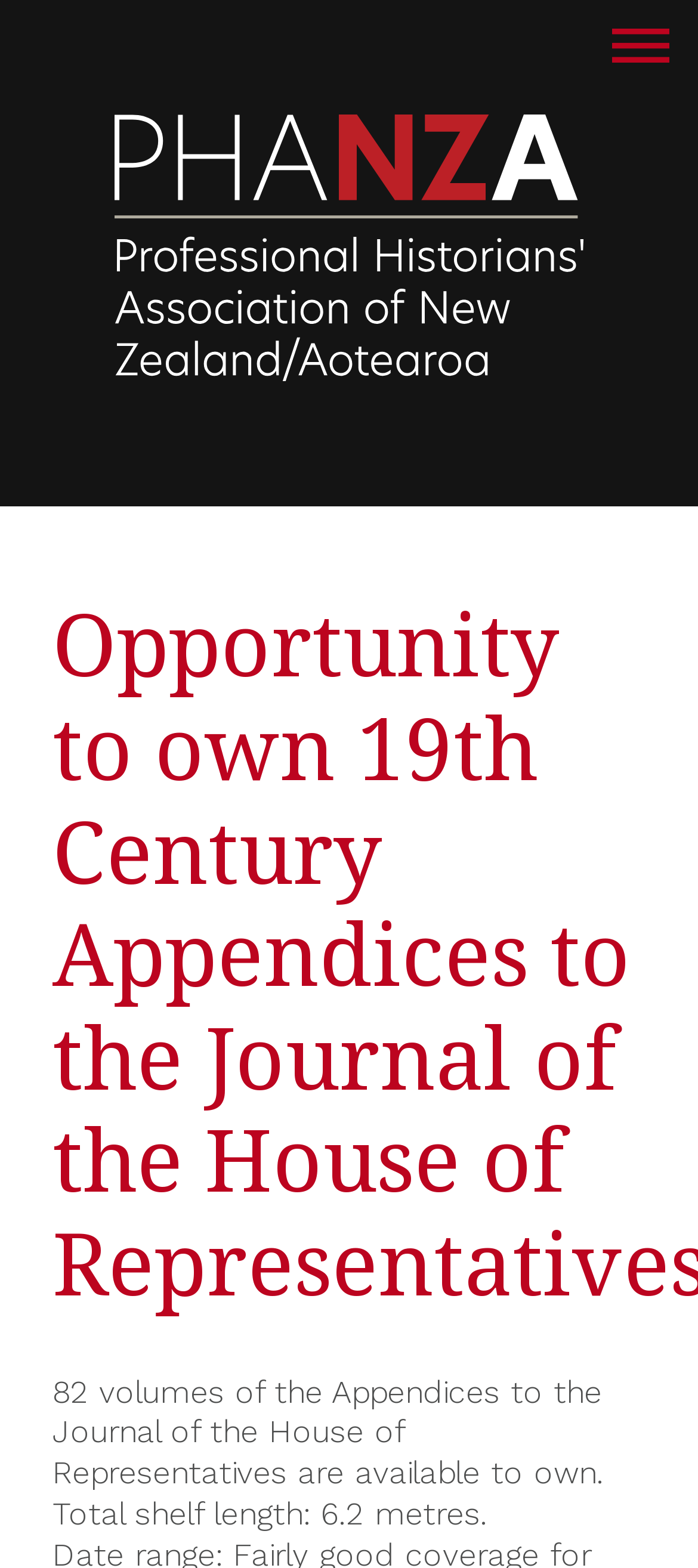How many volumes of Appendices are available?
Provide an in-depth answer to the question, covering all aspects.

The answer can be found in the StaticText element which states '82 volumes of the Appendices to the Journal of the House of Representatives are available to own.'